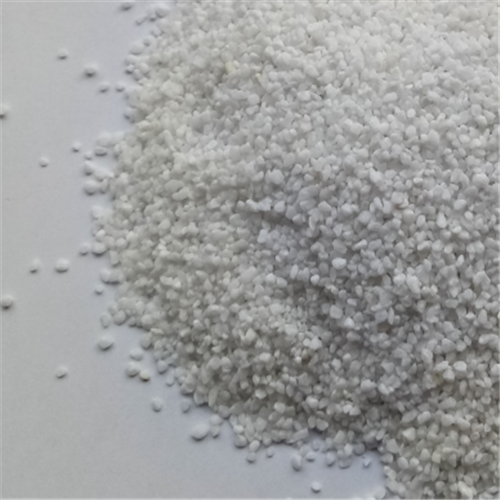What is the primary purpose of the osmotic protective agents?
Answer the question with detailed information derived from the image.

According to the caption, the osmotic protective agents serve to safeguard natural stone surfaces by penetrating the stone's pores to block the intrusion of water, oil, and dirt.